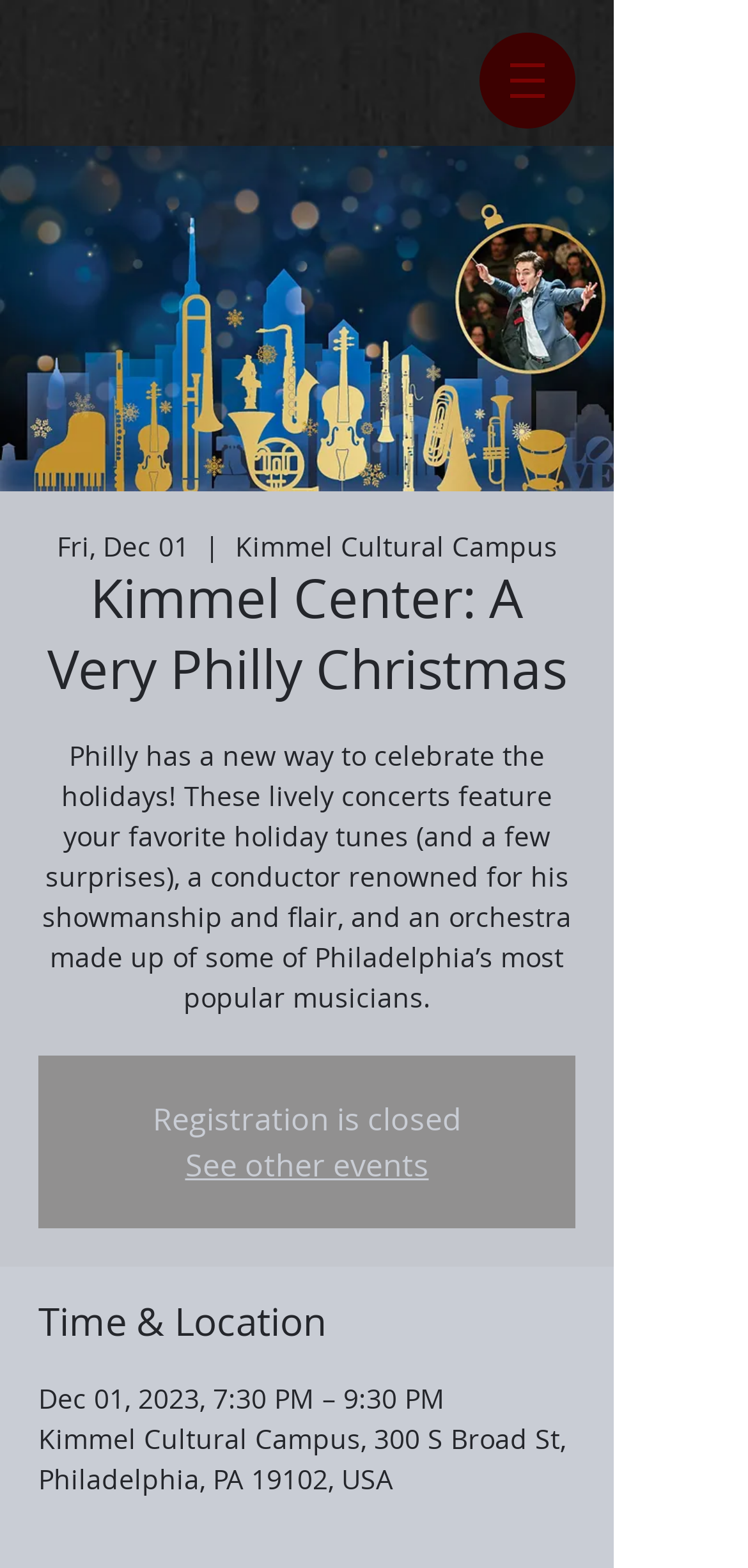Determine the main heading text of the webpage.

Kimmel Center: A Very Philly Christmas